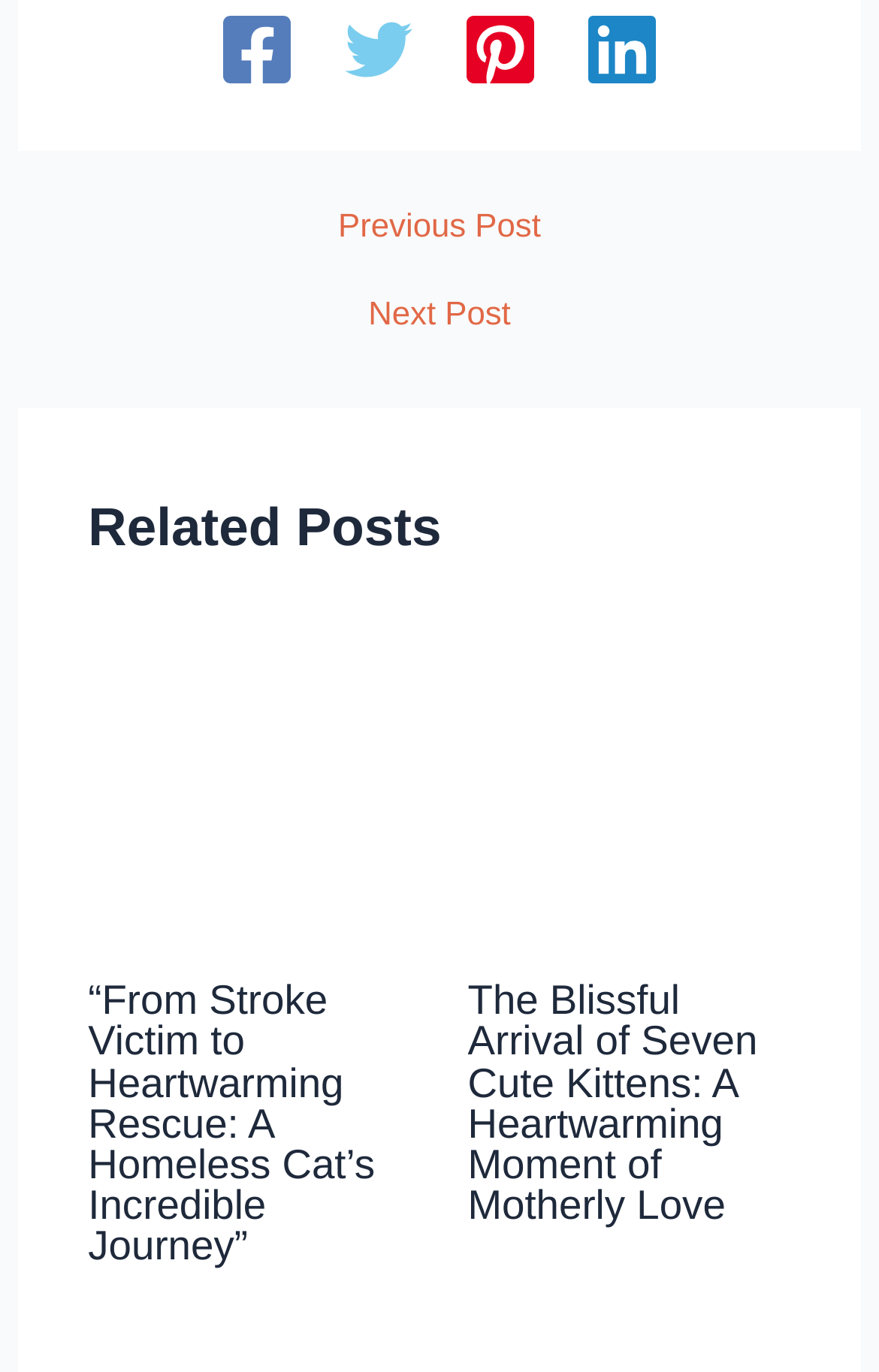Please identify the bounding box coordinates of the element that needs to be clicked to execute the following command: "Go to previous post". Provide the bounding box using four float numbers between 0 and 1, formatted as [left, top, right, bottom].

[0.044, 0.154, 0.956, 0.178]